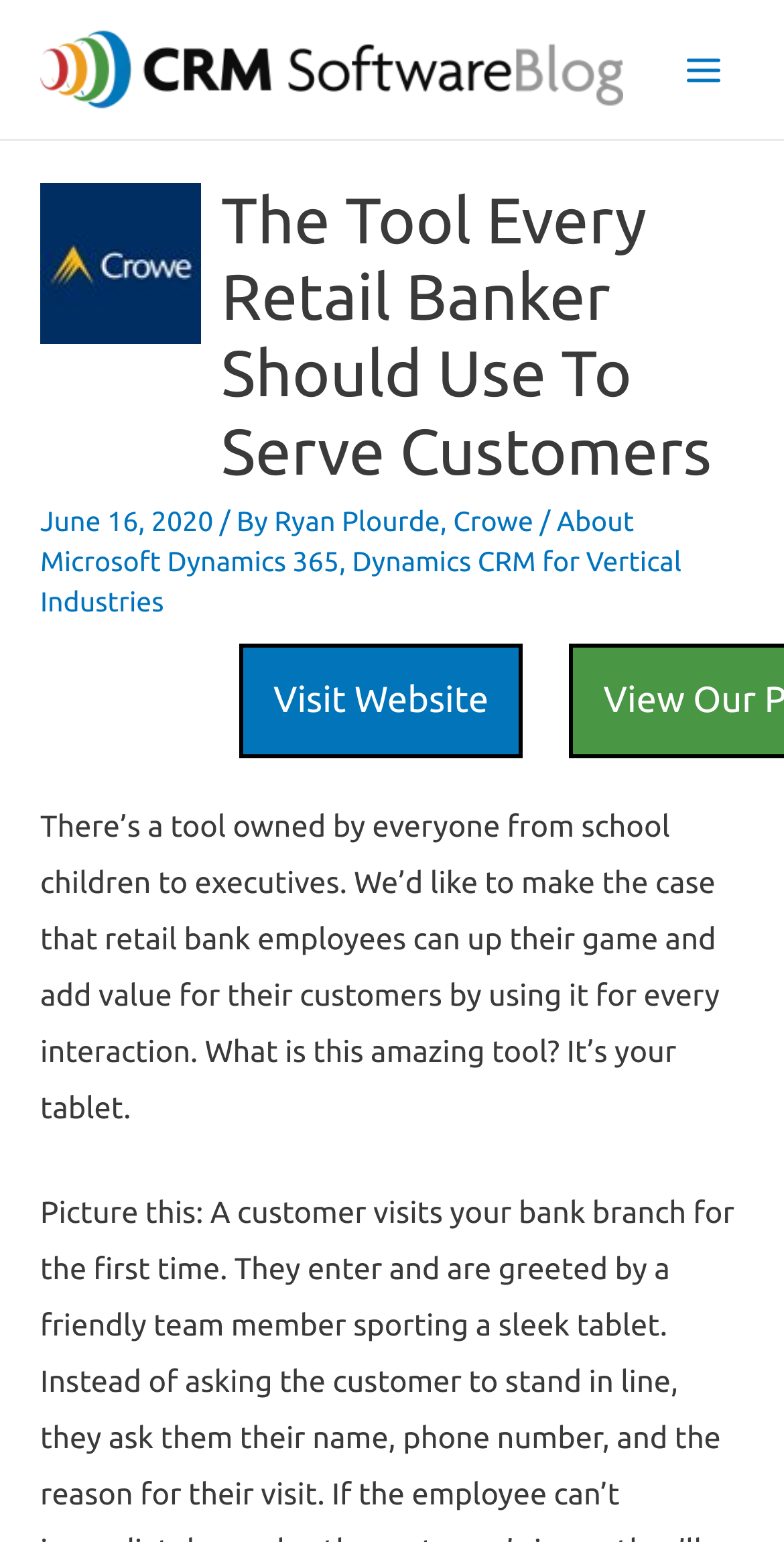Give an extensive and precise description of the webpage.

The webpage appears to be a blog post titled "The Tool Every Retail Banker Should Use To Serve Customers" on the CRM Software Blog, which is part of the Dynamics 365 platform. At the top left of the page, there is a logo of Crowe, and next to it, the title of the blog post is displayed in a large font. Below the title, there is a line of text indicating the date of the post, "June 16, 2020", followed by the author's name, "Ryan Plourde, Crowe", which is a clickable link.

To the right of the title, there are three links: "About Microsoft Dynamics 365", "Dynamics CRM for Vertical Industries", and "Visit Website". The main content of the blog post starts below these links, with a paragraph of text that discusses the benefits of using a particular tool for retail bank employees to add value to their customers. The text is positioned in the middle of the page, spanning almost the entire width.

At the top right of the page, there is a button labeled "Main Menu" with an accompanying image. Above the main content, there is a header section that contains the blog's title, "CRM Software Blog | Dynamics 365", which is also a clickable link. There is an image associated with this link, which is positioned above the main content.